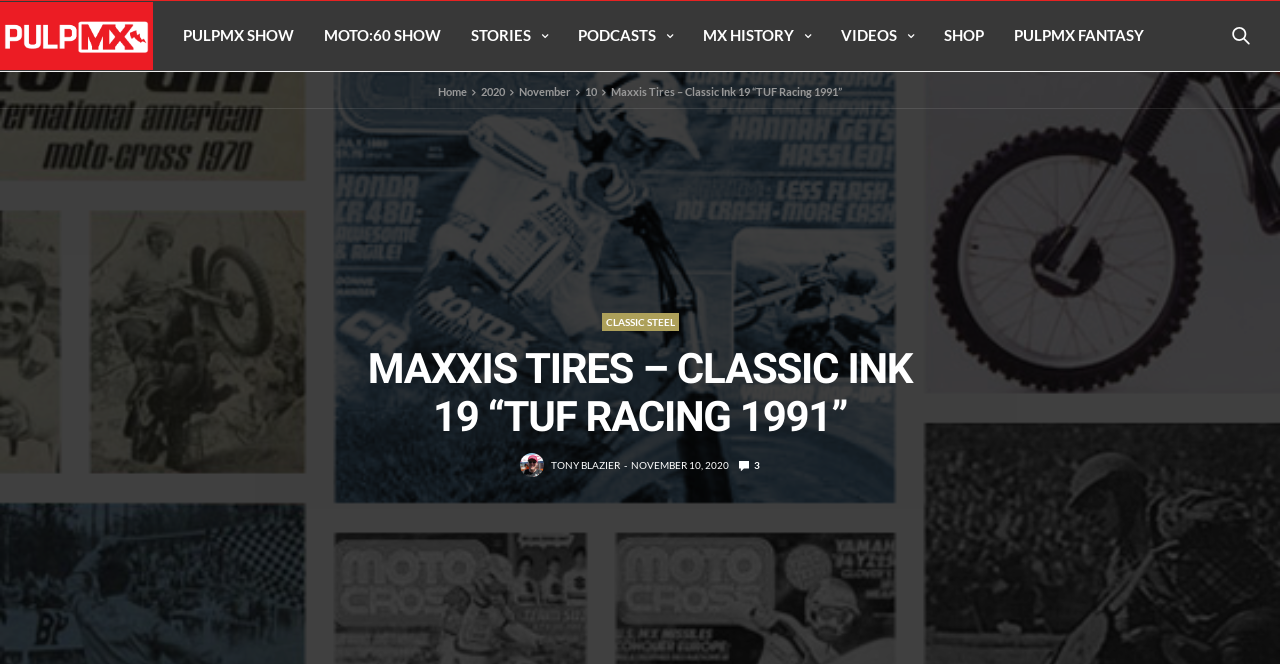Observe the image and answer the following question in detail: What is the date of the article?

I found the answer by looking at the breadcrumbs navigation section, which shows the date of the article as November 10, 2020.